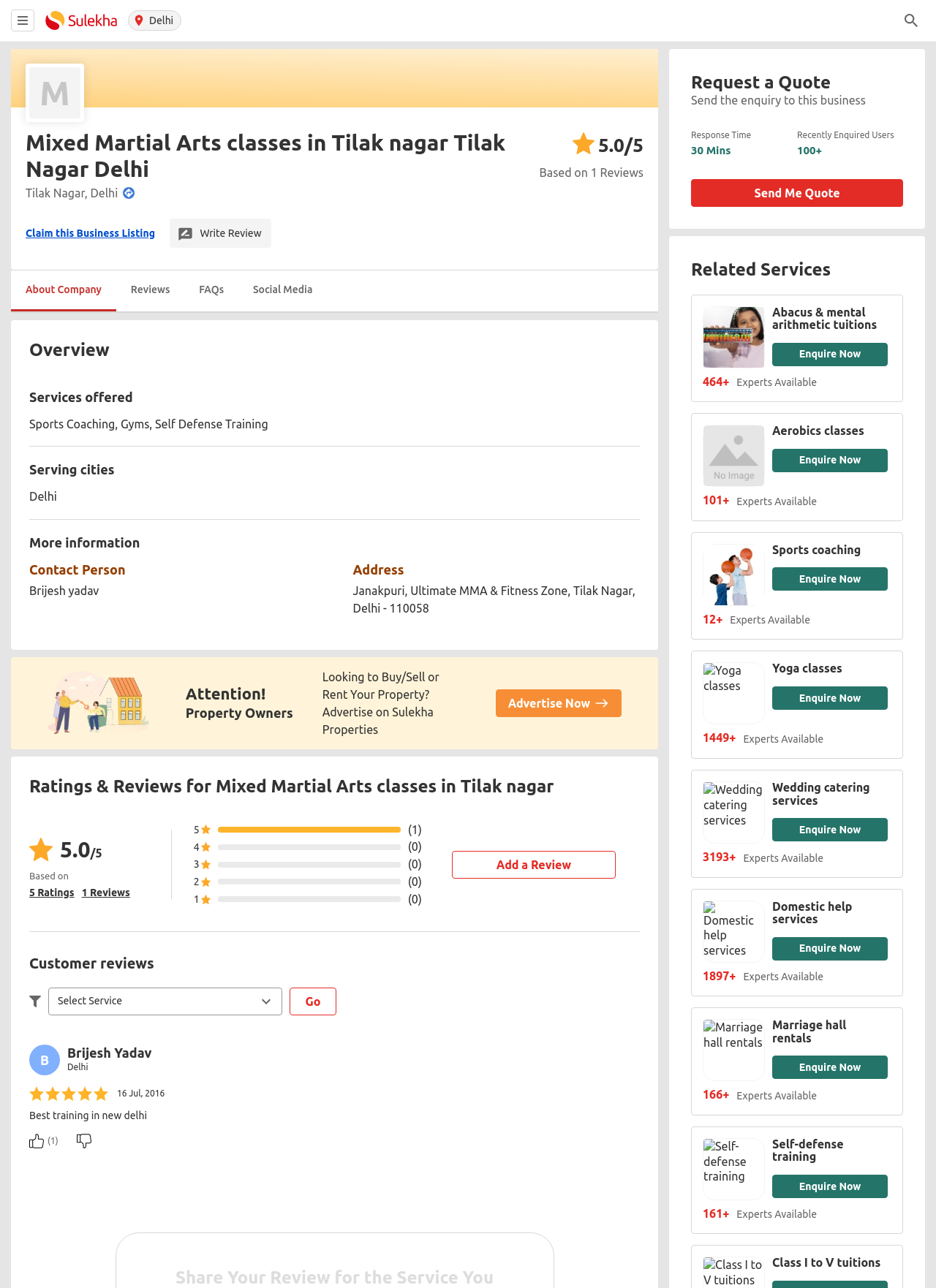From the details in the image, provide a thorough response to the question: What is the address of Mixed Martial Arts classes in Tilak nagar?

The address can be found in the 'Overview' section, under the 'Address' heading, where it is listed as 'Janakpuri, Ultimate MMA & Fitness Zone, Tilak Nagar, Delhi - 110058'.